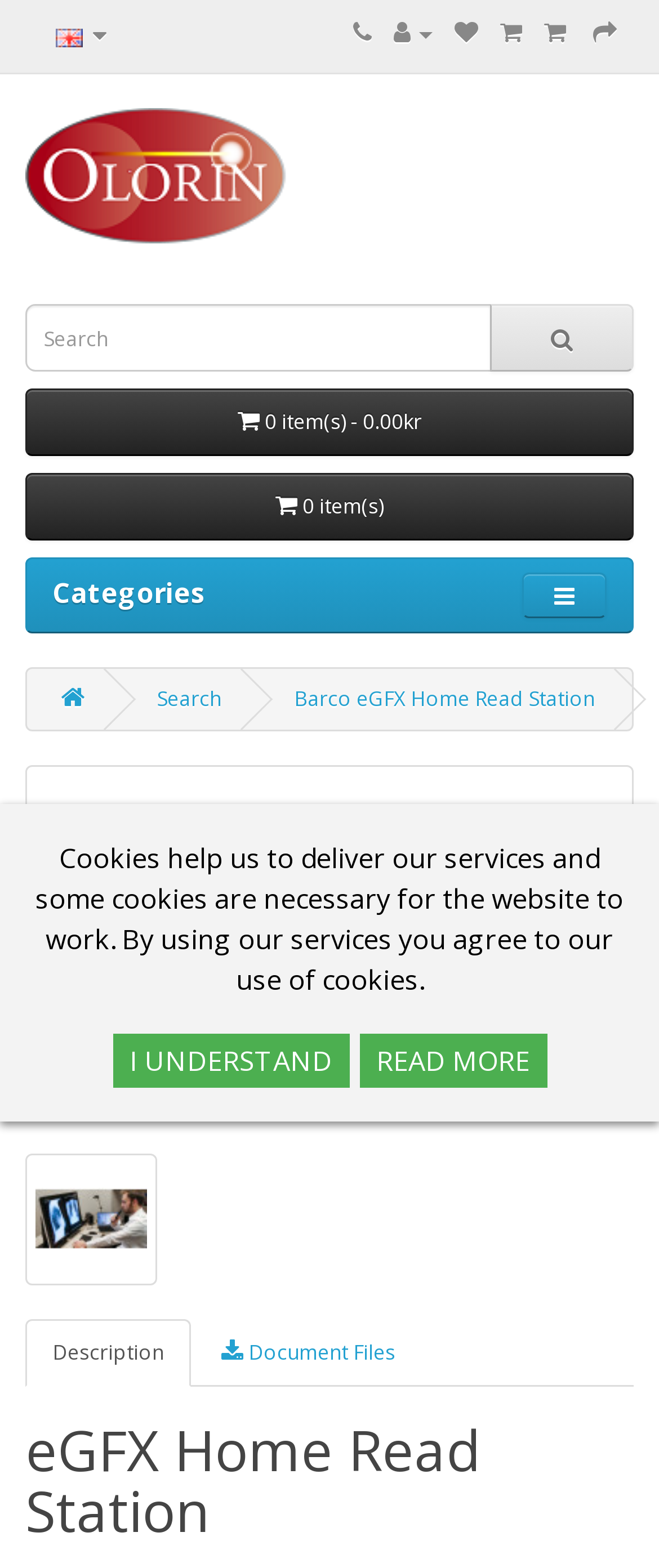What is the text on the button at the bottom of the webpage?
By examining the image, provide a one-word or phrase answer.

I UNDERSTAND